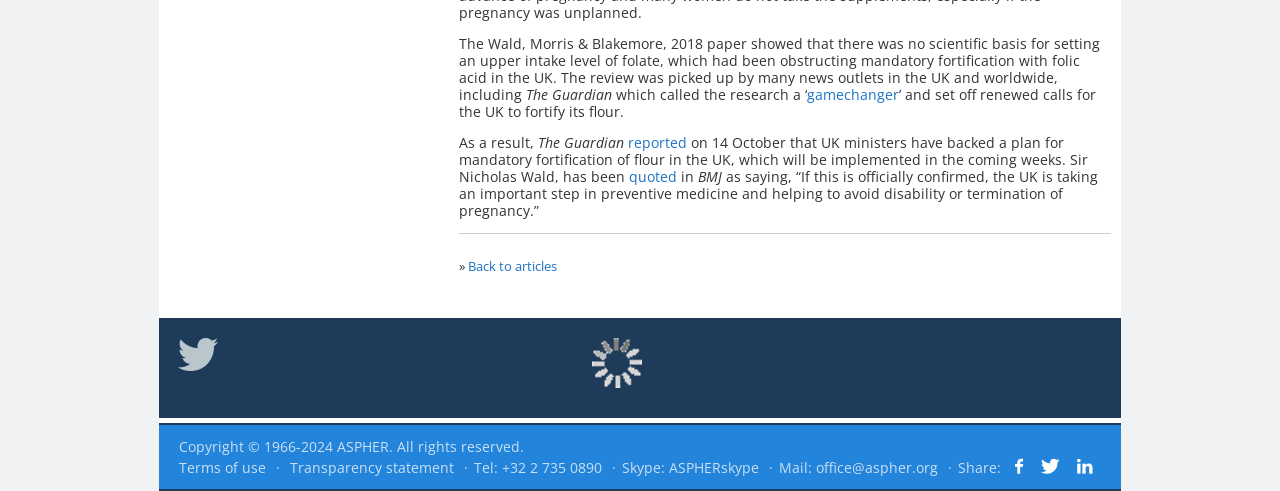What is the topic of the article?
Answer the question with as much detail as possible.

The article discusses the topic of folic acid fortification in the UK, specifically the mandatory fortification of flour, as mentioned in the StaticText elements with IDs 300 and 311.